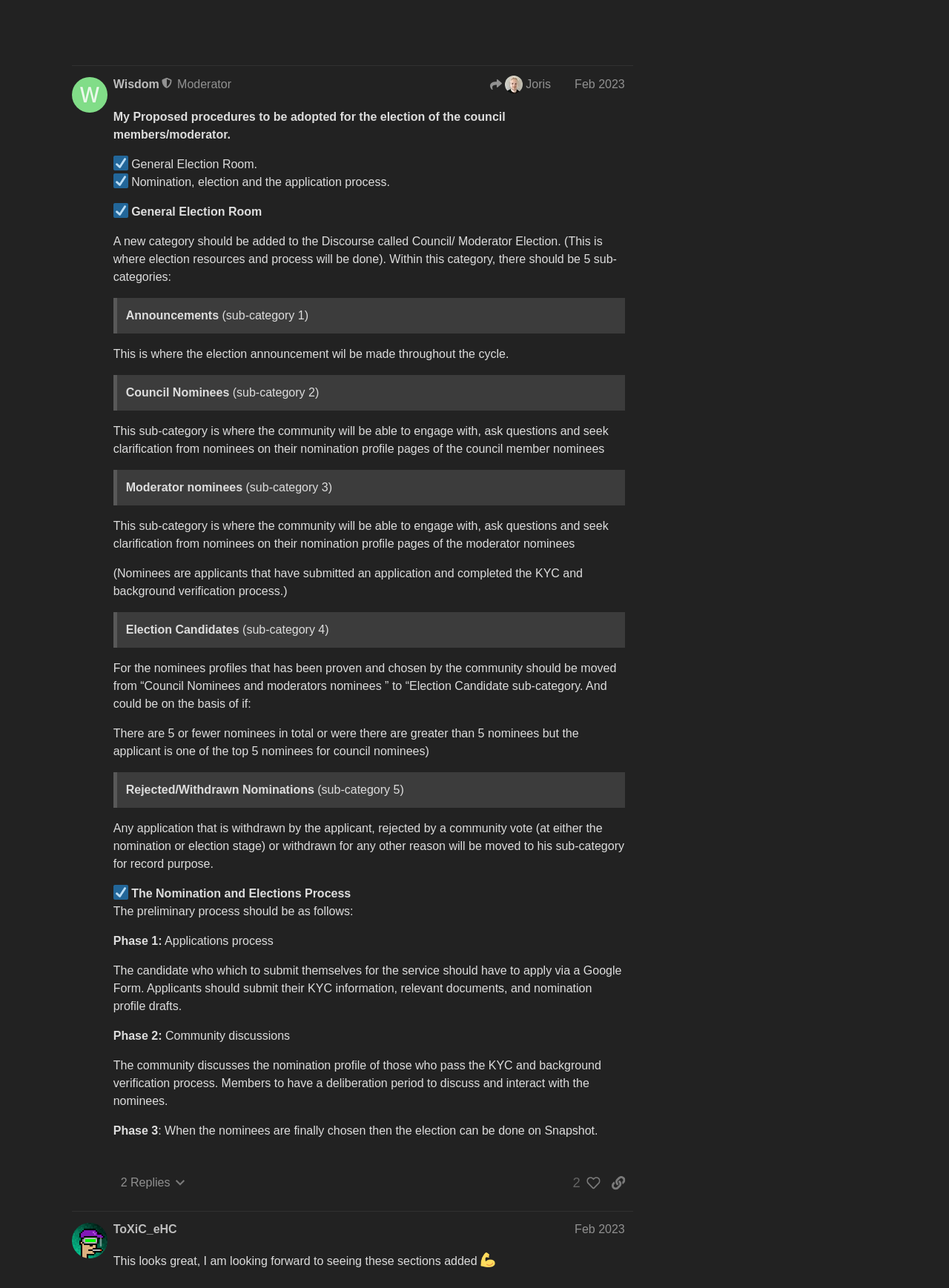What is the date of the post by Hodlerboi?
Please craft a detailed and exhaustive response to the question.

I found the answer by looking at the post by Hodlerboi, which has a link that says 'Feb 2023' and a generic text that says 'Feb 22, 2023 7:27 pm'.